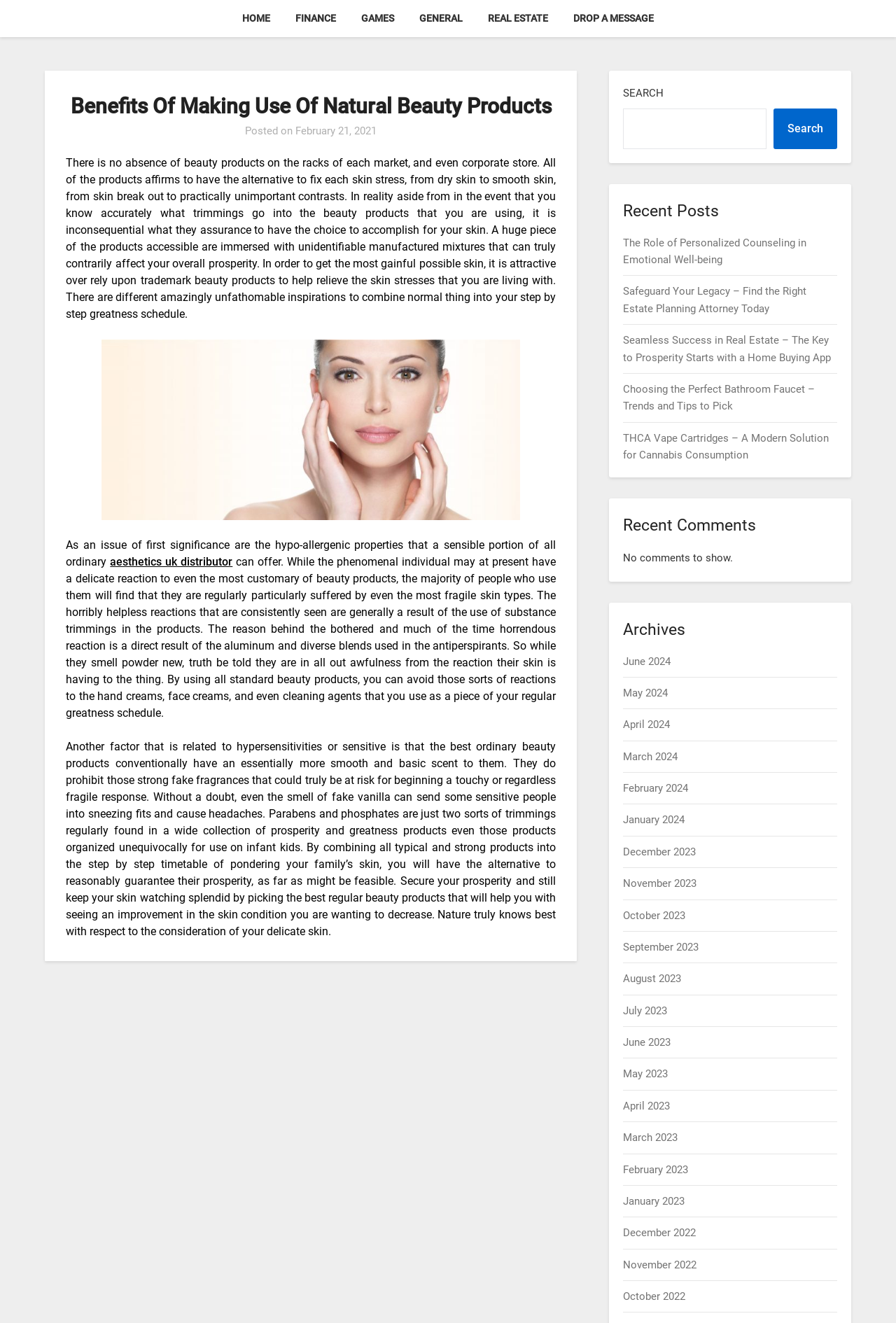Locate the bounding box coordinates of the element's region that should be clicked to carry out the following instruction: "Search for something". The coordinates need to be four float numbers between 0 and 1, i.e., [left, top, right, bottom].

[0.696, 0.082, 0.855, 0.113]